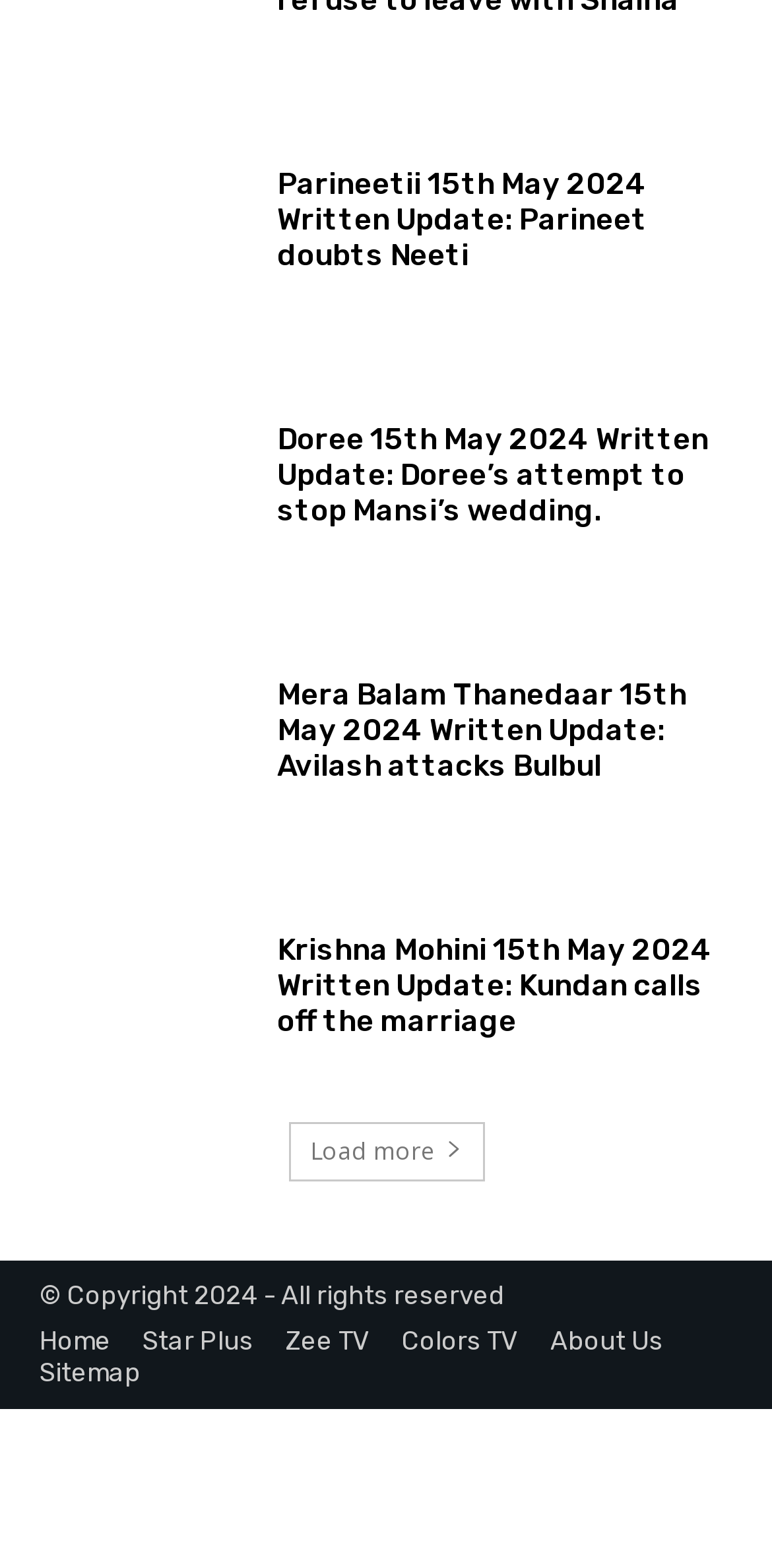Find the bounding box coordinates for the HTML element described as: "Home". The coordinates should consist of four float values between 0 and 1, i.e., [left, top, right, bottom].

[0.051, 0.846, 0.144, 0.866]